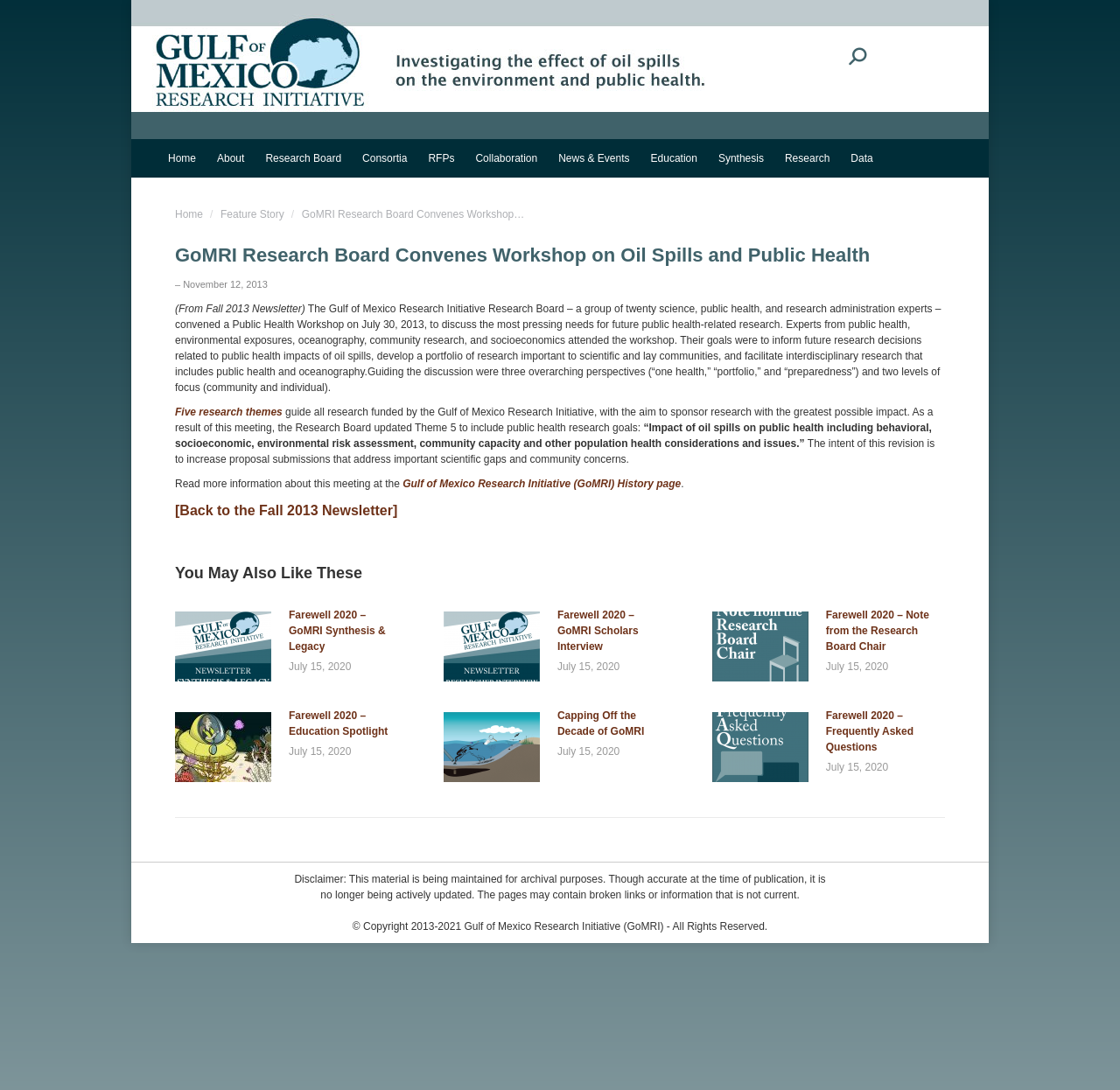Pinpoint the bounding box coordinates of the element that must be clicked to accomplish the following instruction: "Search for something". The coordinates should be in the format of four float numbers between 0 and 1, i.e., [left, top, right, bottom].

[0.758, 0.044, 0.773, 0.059]